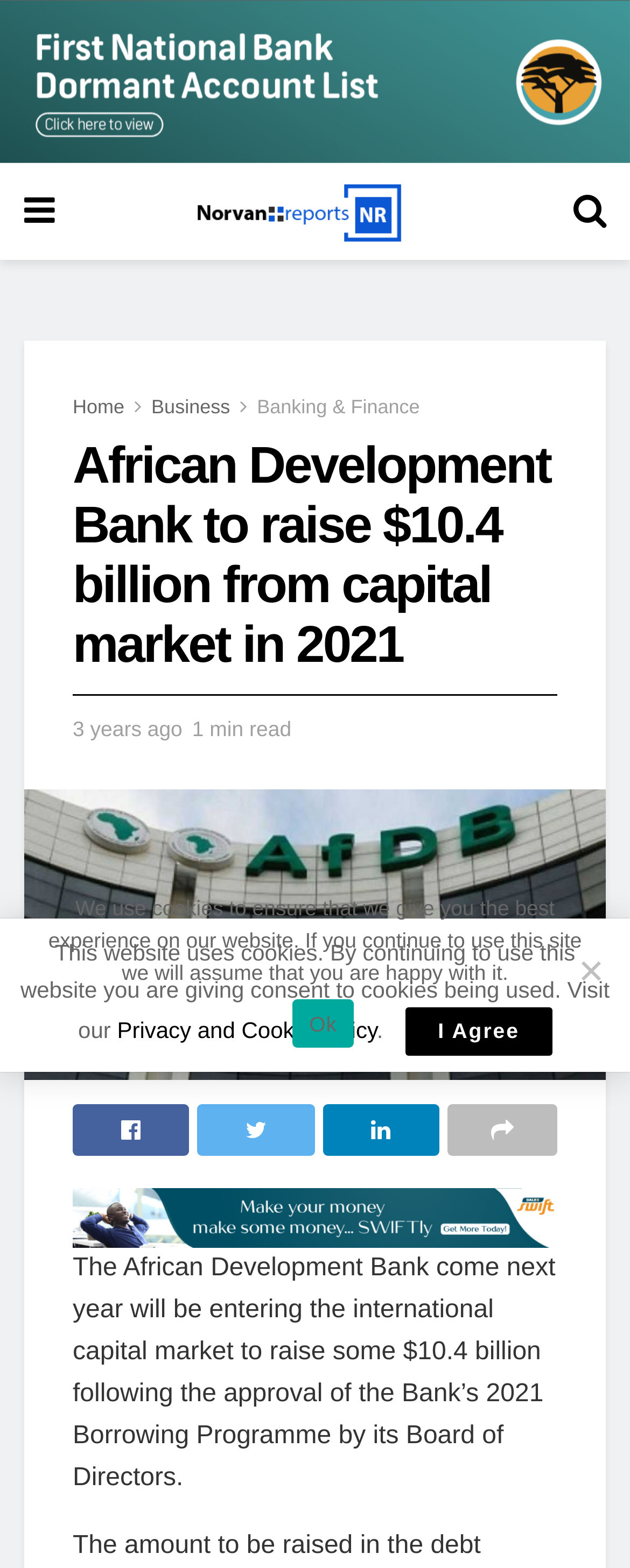Specify the bounding box coordinates of the area to click in order to execute this command: 'View the image of African Development Bank'. The coordinates should consist of four float numbers ranging from 0 to 1, and should be formatted as [left, top, right, bottom].

[0.038, 0.503, 0.962, 0.688]